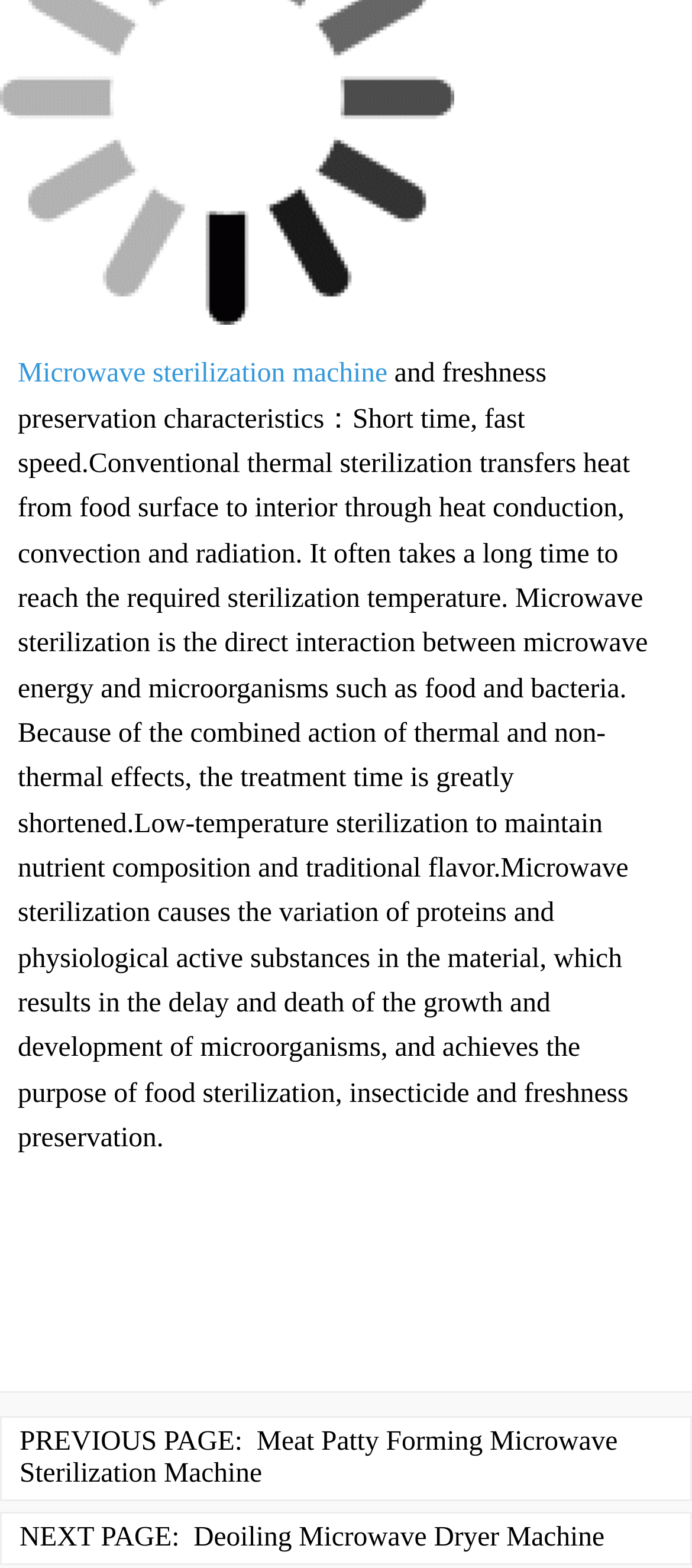Consider the image and give a detailed and elaborate answer to the question: 
What is the difference between microwave sterilization and conventional thermal sterilization?

The main difference between microwave sterilization and conventional thermal sterilization is the time and temperature required to achieve sterilization. Microwave sterilization is faster and can maintain a lower temperature, which helps preserve nutrients and flavor, whereas conventional thermal sterilization takes longer and requires higher temperatures.